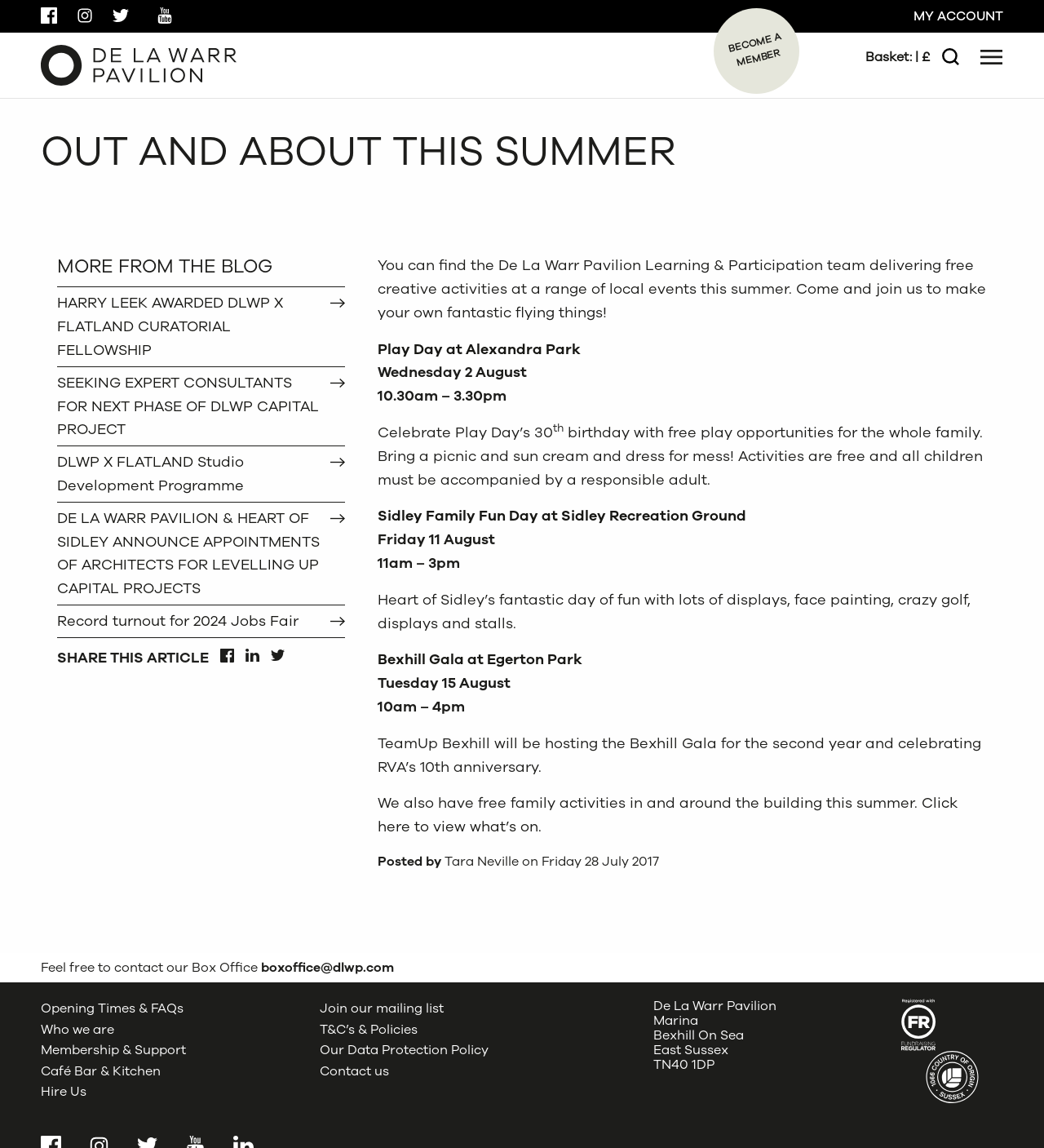Please answer the following question using a single word or phrase: 
What is the contact email for the Box Office?

boxoffice@dlwp.com